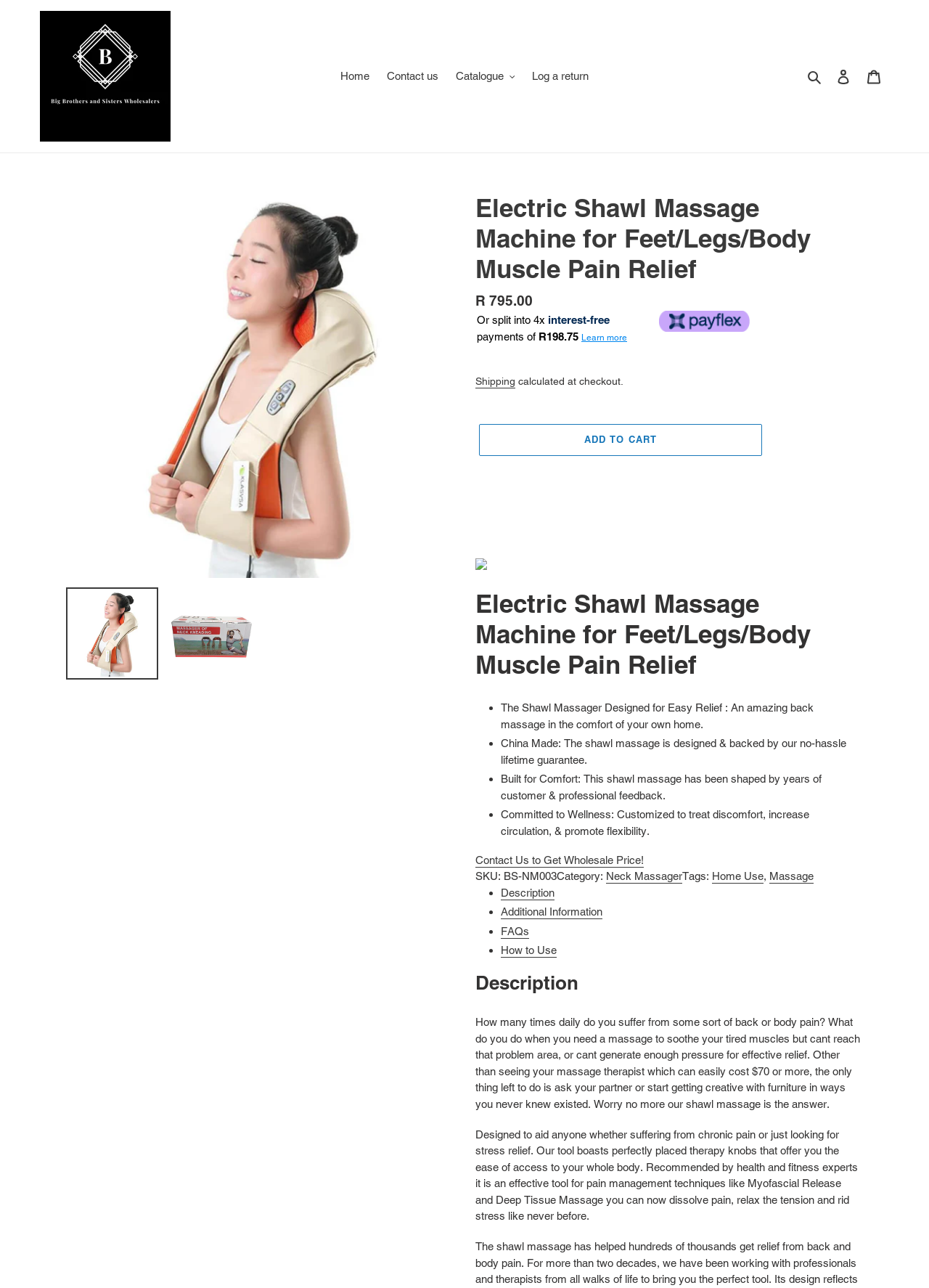Please locate the bounding box coordinates of the element that needs to be clicked to achieve the following instruction: "Log in to your account". The coordinates should be four float numbers between 0 and 1, i.e., [left, top, right, bottom].

[0.891, 0.047, 0.924, 0.071]